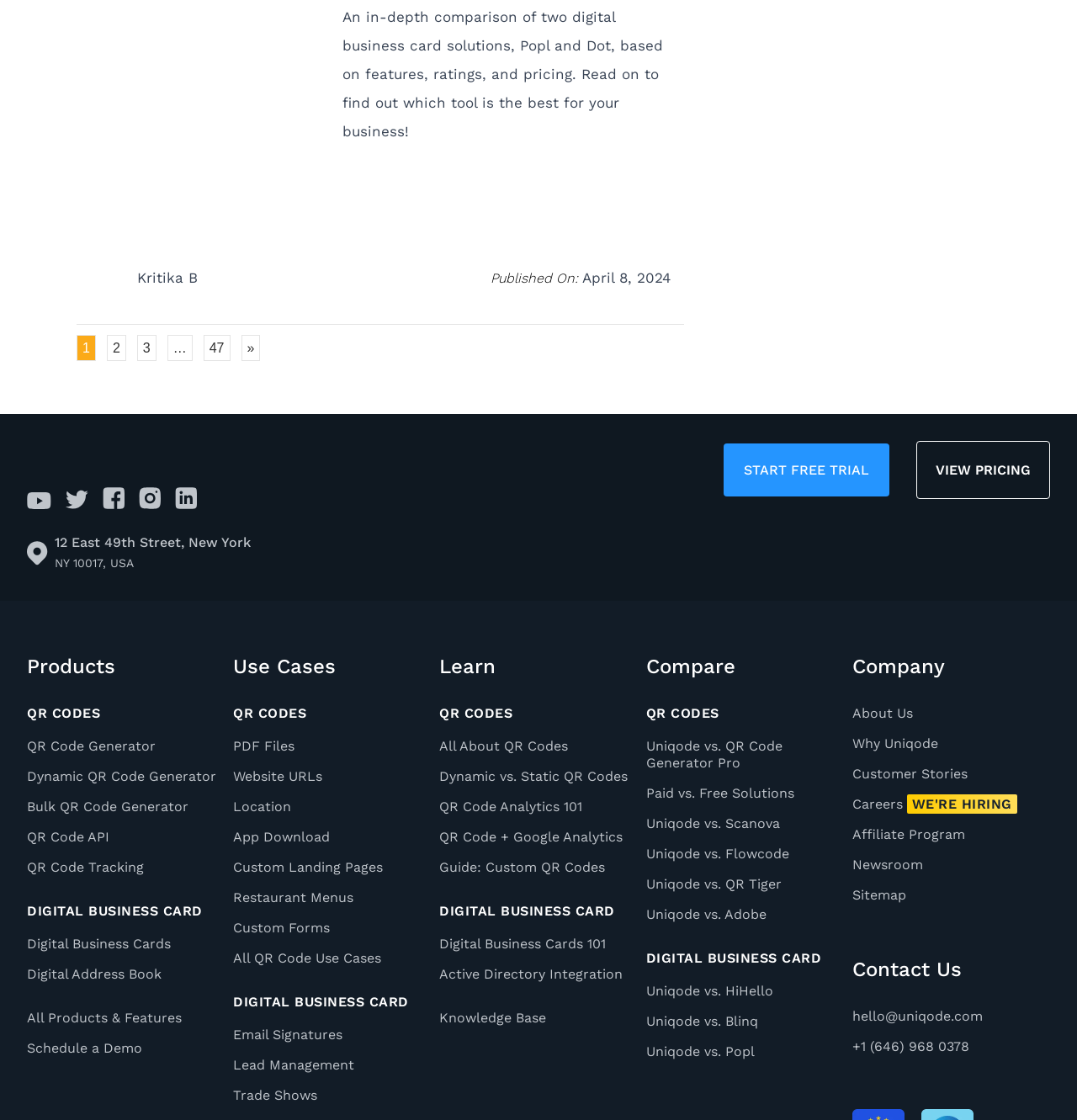What is the author of the article?
Examine the image and give a concise answer in one word or a short phrase.

Kritika B